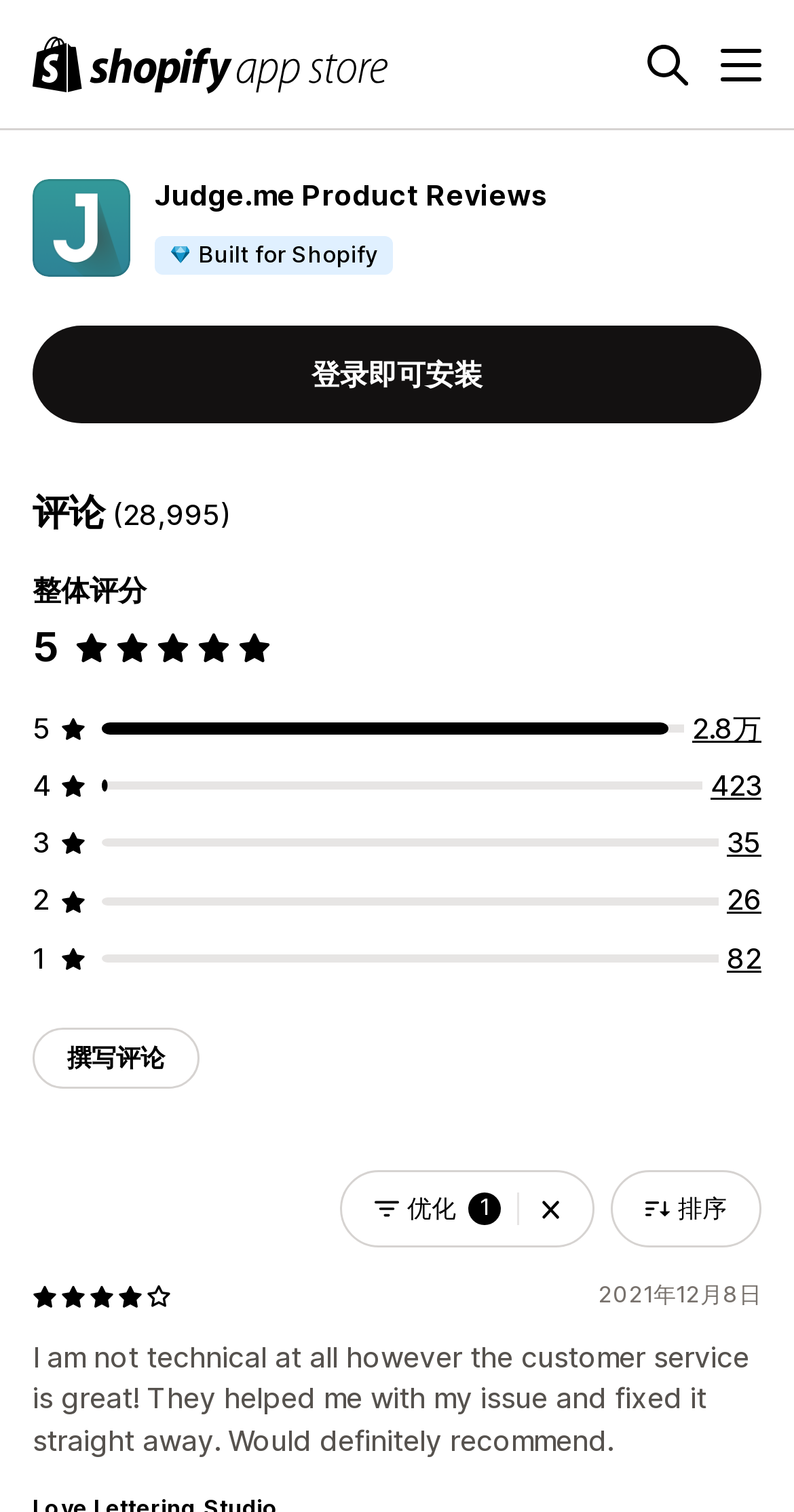Extract the bounding box coordinates for the UI element described by the text: "35". The coordinates should be in the form of [left, top, right, bottom] with values between 0 and 1.

[0.915, 0.545, 0.959, 0.568]